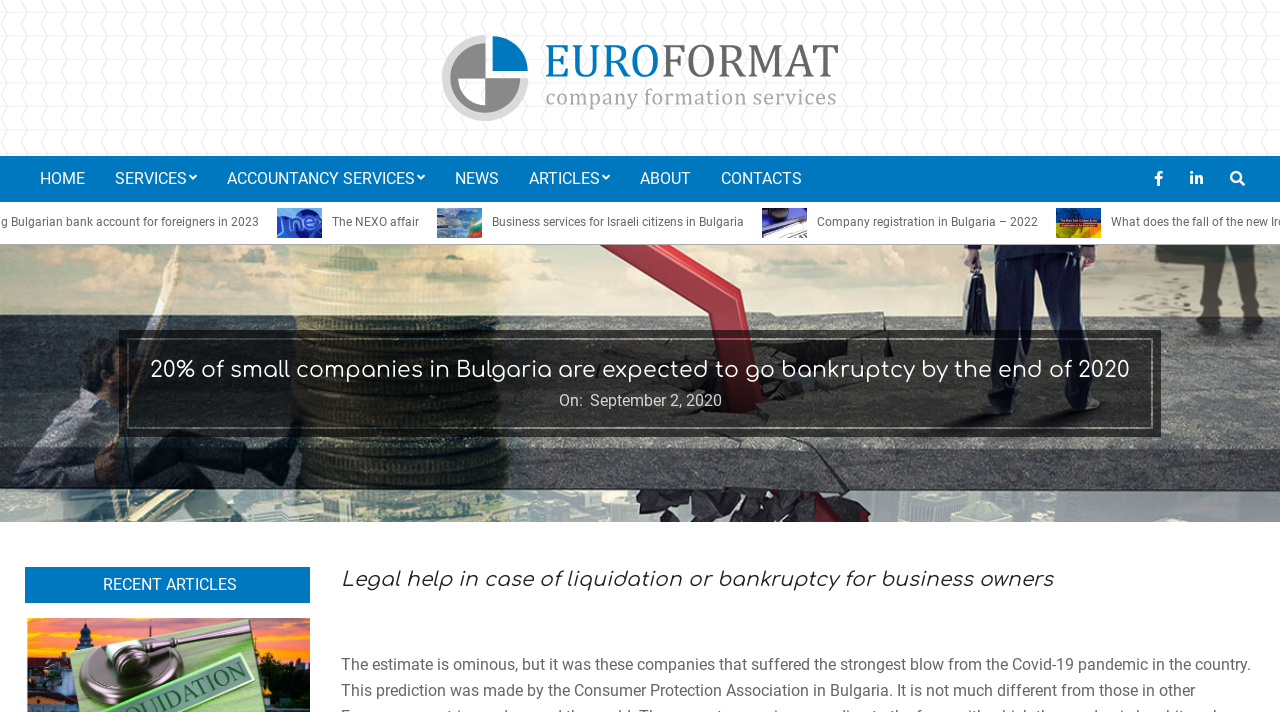Based on the element description "Accountancy services", predict the bounding box coordinates of the UI element.

[0.166, 0.22, 0.344, 0.283]